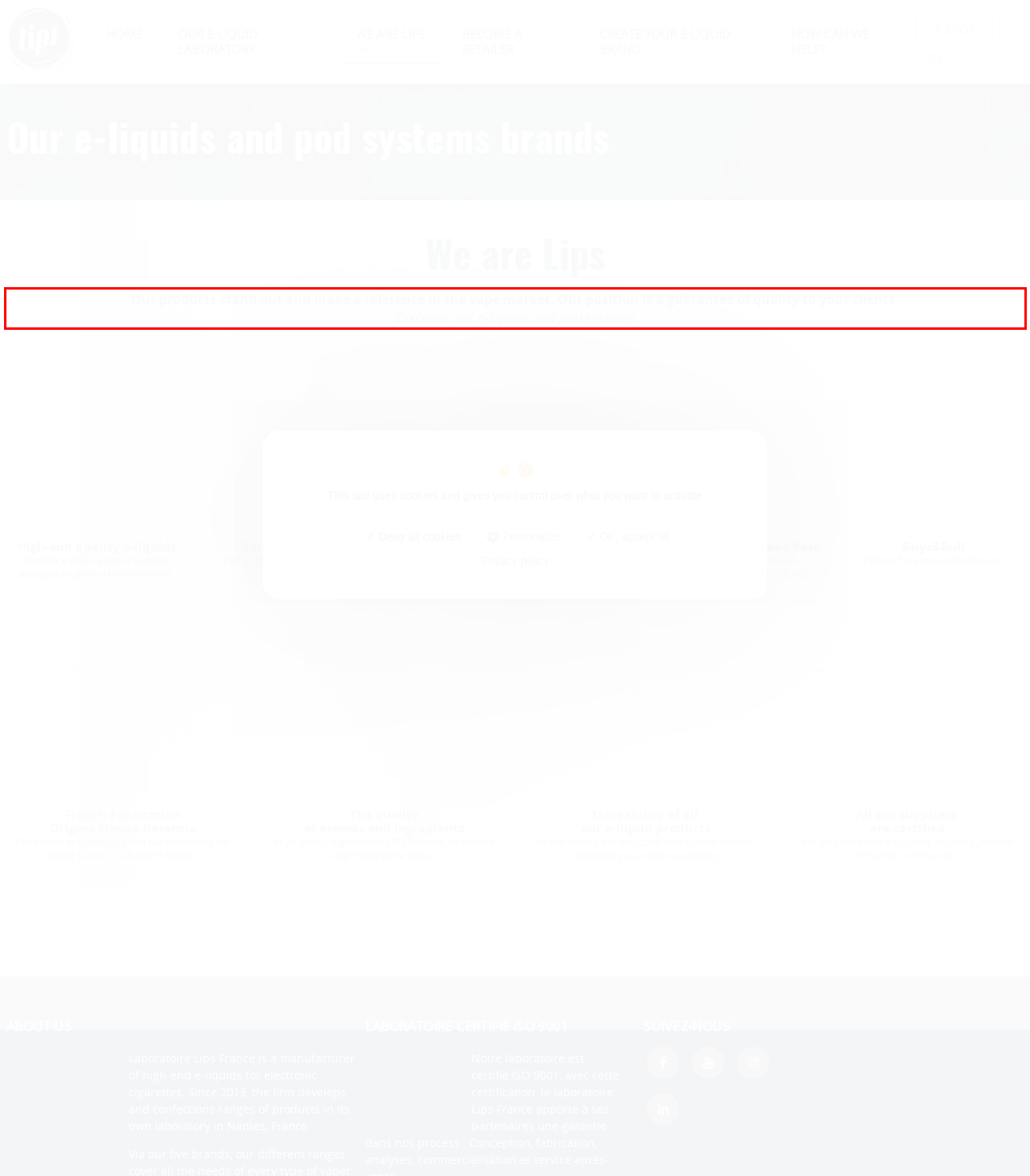Given a webpage screenshot, identify the text inside the red bounding box using OCR and extract it.

Our products stand out and make a reference in the vape market. Our position is a guarantee of quality to your clients. Discover our e-liquids and pod systems